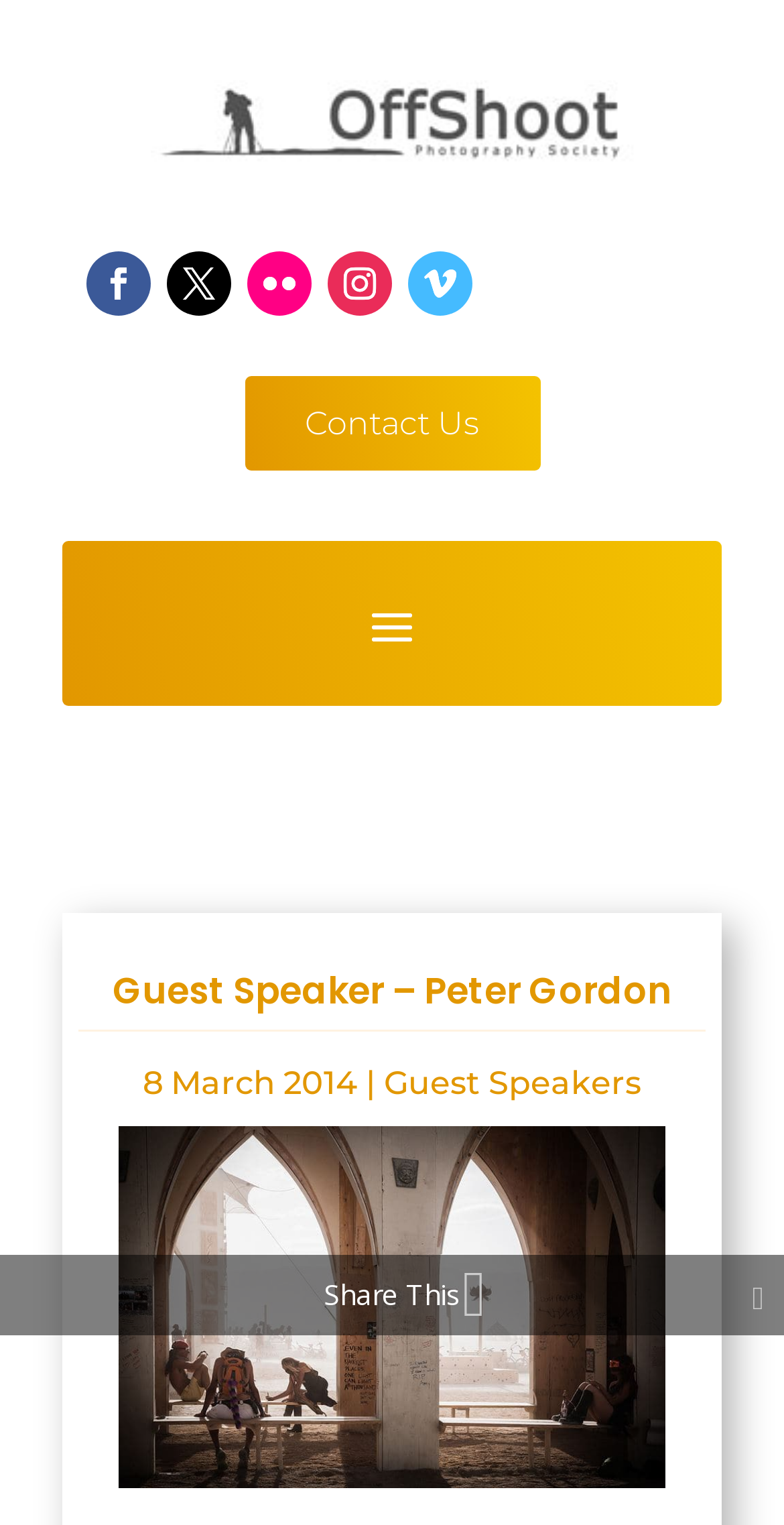Based on the image, please elaborate on the answer to the following question:
What is the name of the guest speaker?

I found the name of the guest speaker by looking at the heading element with the text 'Guest Speaker – Peter Gordon' which is located at the top of the page.